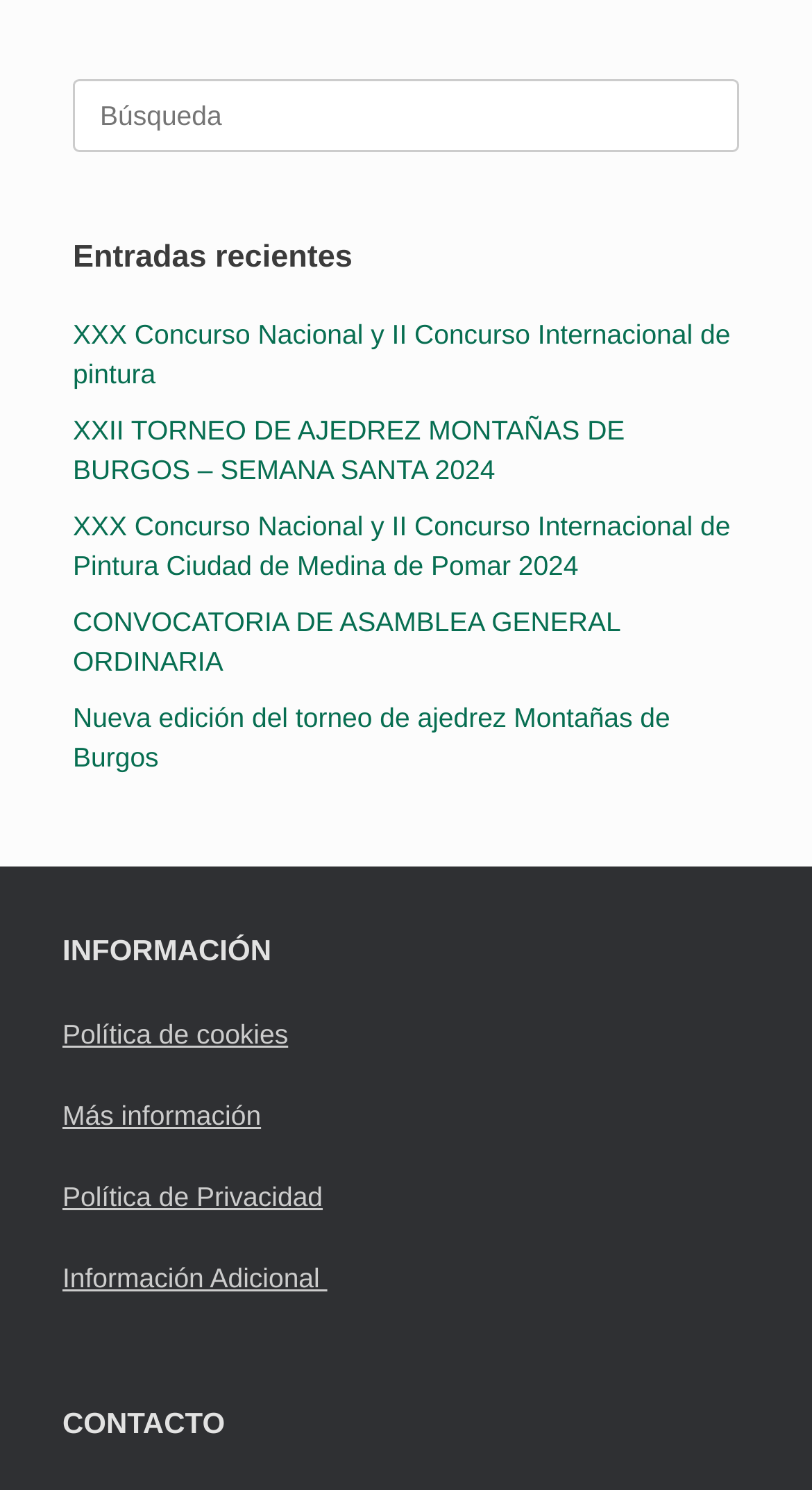What is the first link in the recent entries section?
Using the information from the image, provide a comprehensive answer to the question.

I looked at the links under the 'Entradas recientes' heading and found that the first link is 'XXX Concurso Nacional y II Concurso Internacional de pintura'.